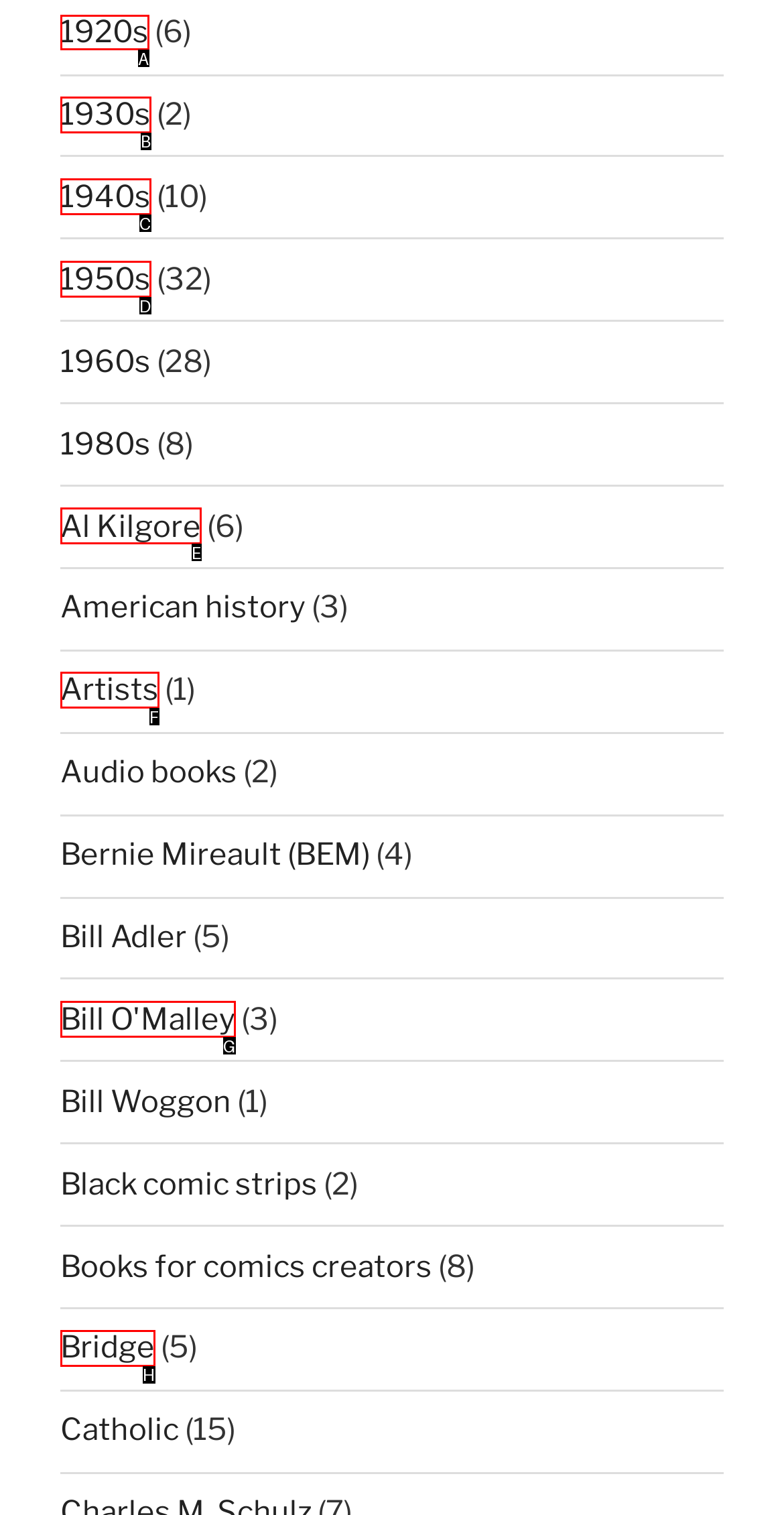Identify which lettered option to click to carry out the task: Click on 1920s. Provide the letter as your answer.

A